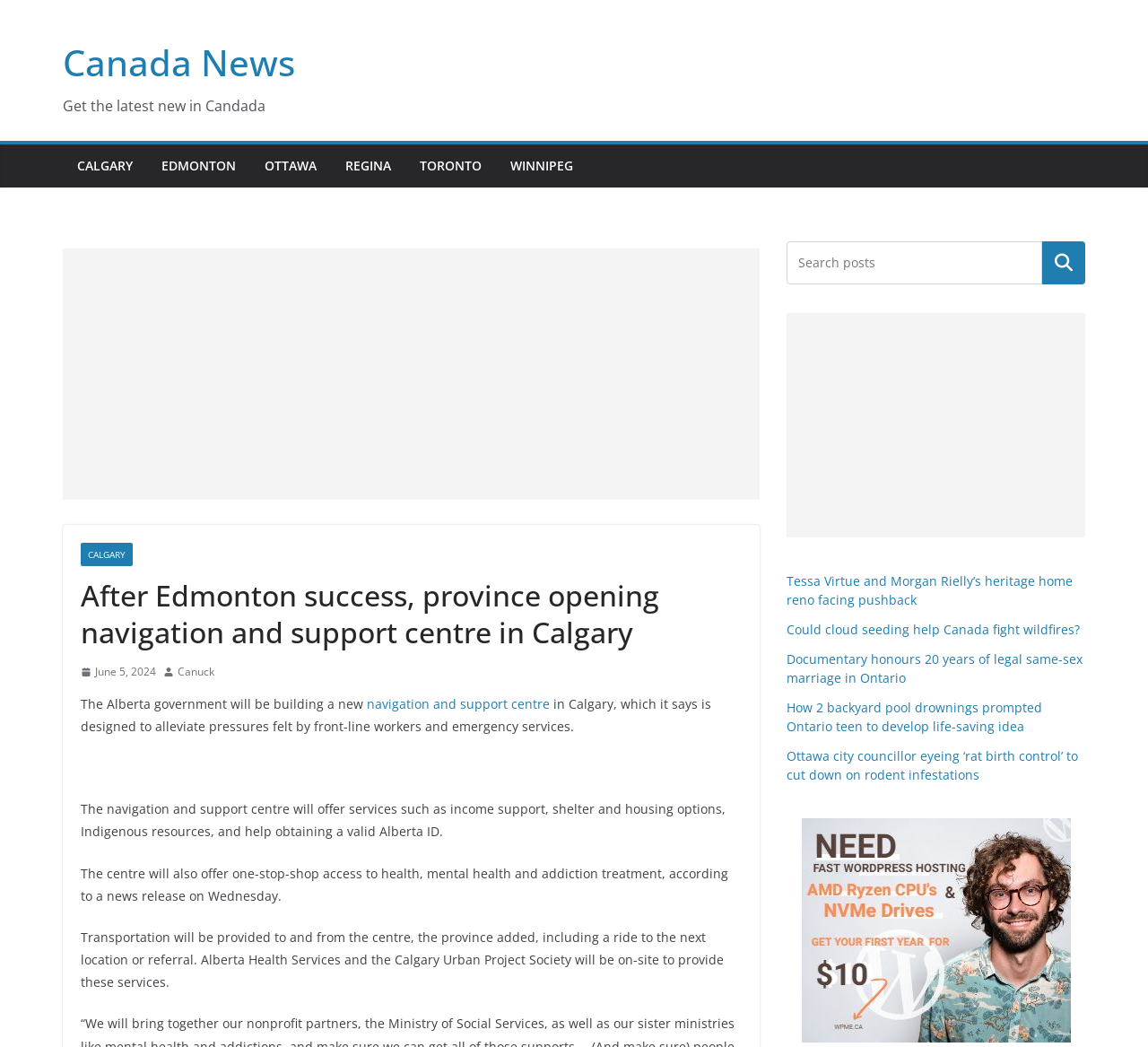What city is the navigation and support centre located in?
Please craft a detailed and exhaustive response to the question.

The answer can be found in the heading 'After Edmonton success, province opening navigation and support centre in Calgary' which indicates that the navigation and support centre is located in Calgary.